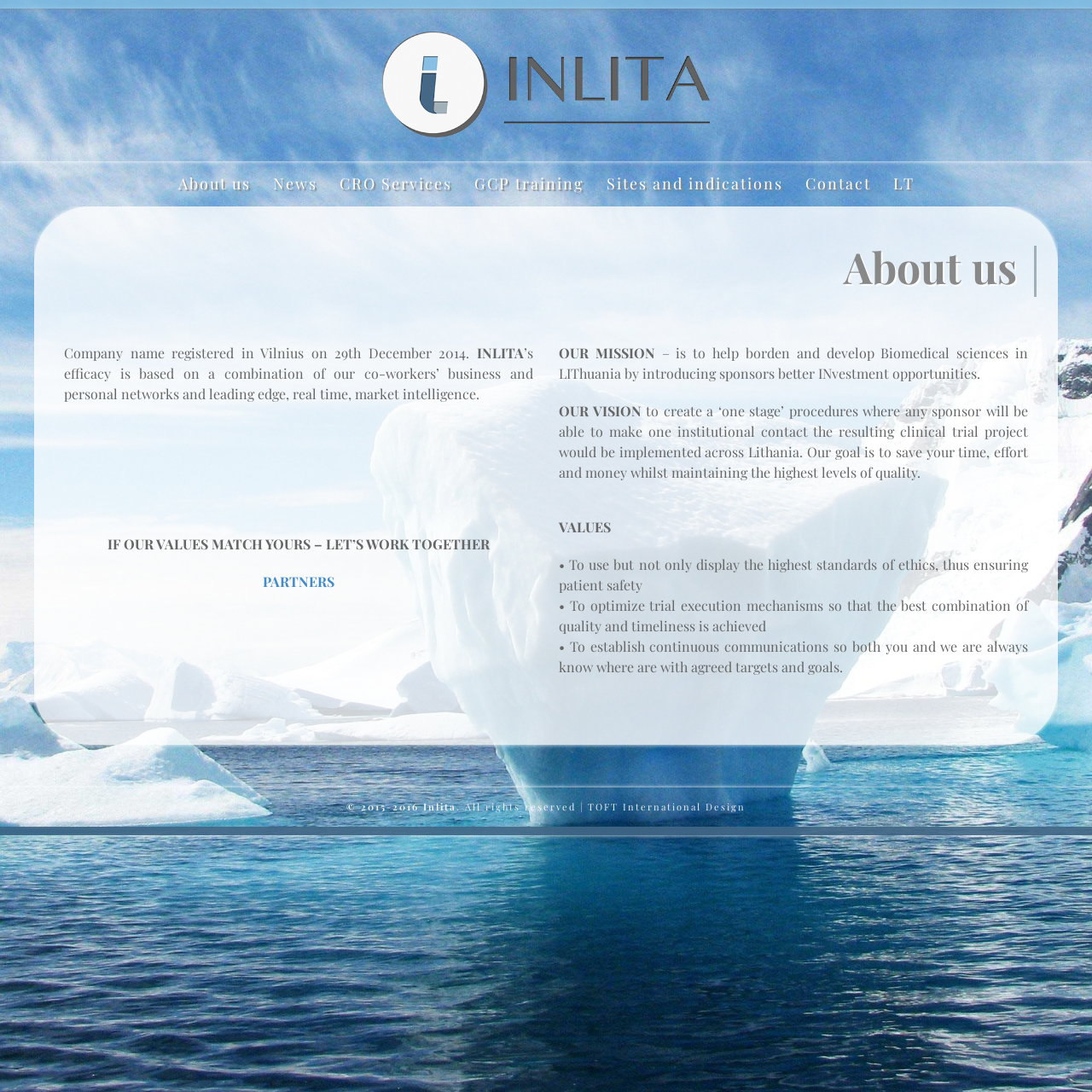Please determine the bounding box coordinates of the element's region to click for the following instruction: "Click on TOFT International Design".

[0.538, 0.733, 0.683, 0.744]